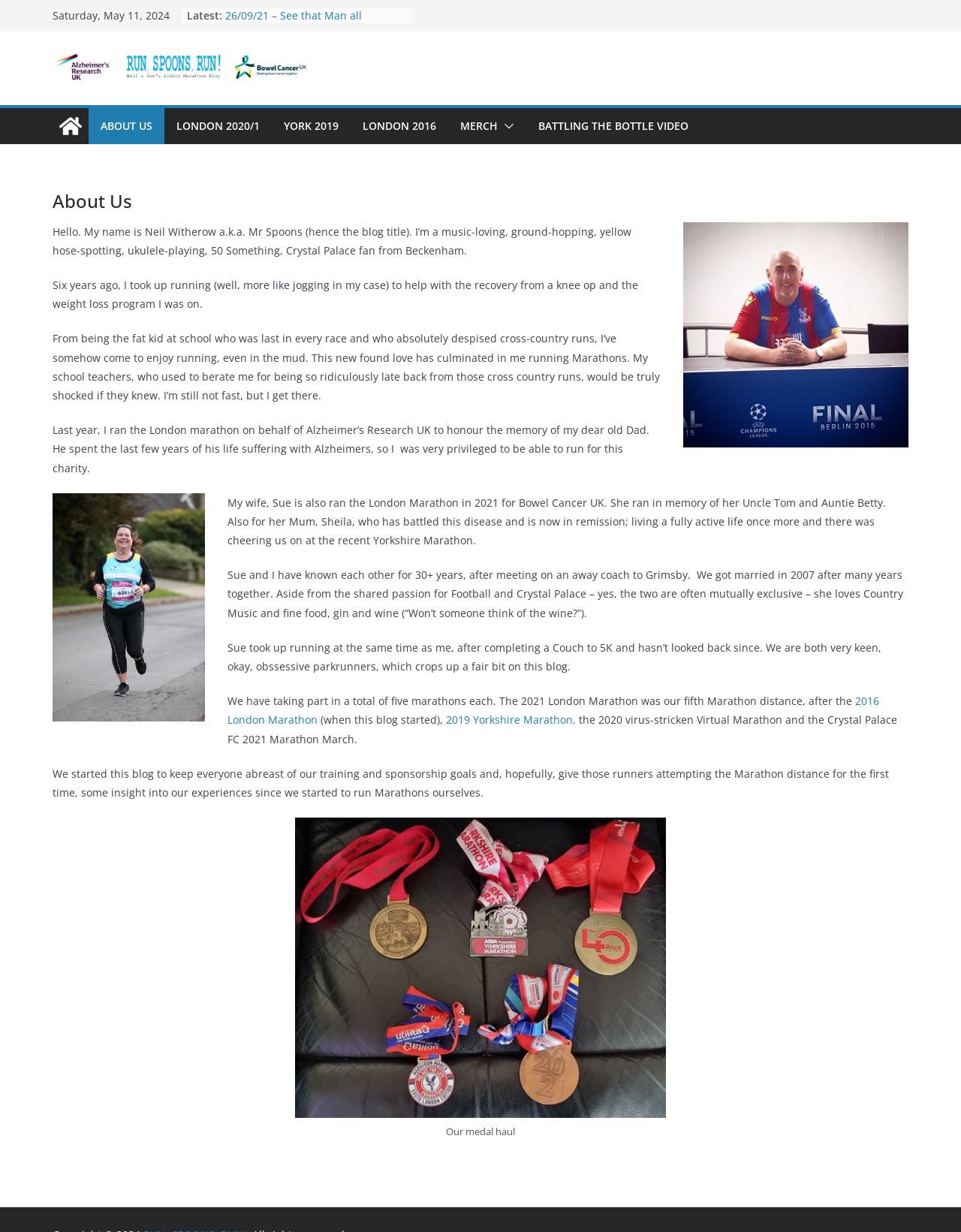Show the bounding box coordinates of the element that should be clicked to complete the task: "Check out the 'ABOUT US' page".

[0.105, 0.094, 0.159, 0.111]